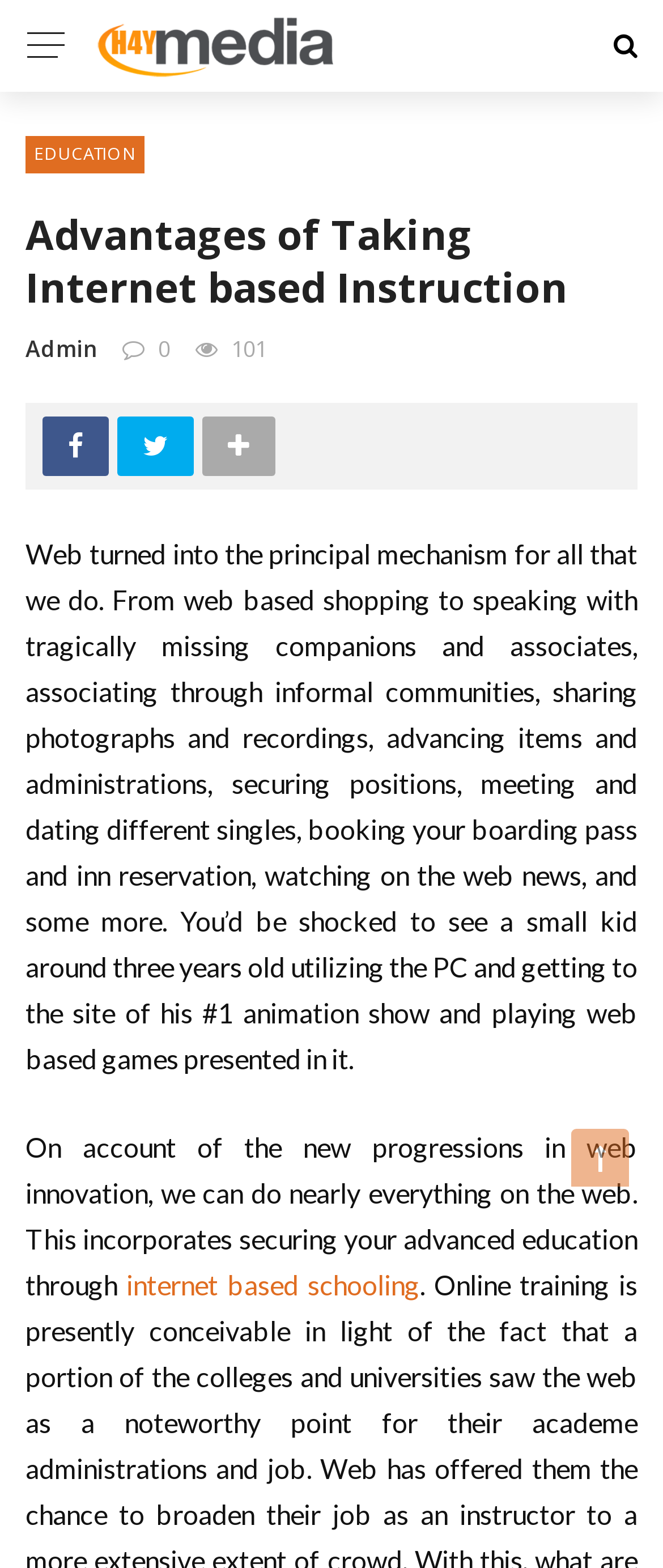Please look at the image and answer the question with a detailed explanation: What is the main topic of the webpage?

The main topic of the webpage is internet based instruction, which is discussed in the paragraph of text that starts with 'Web turned into the principal mechanism for all that we do...' and continues to explain the advantages of taking internet based instruction.